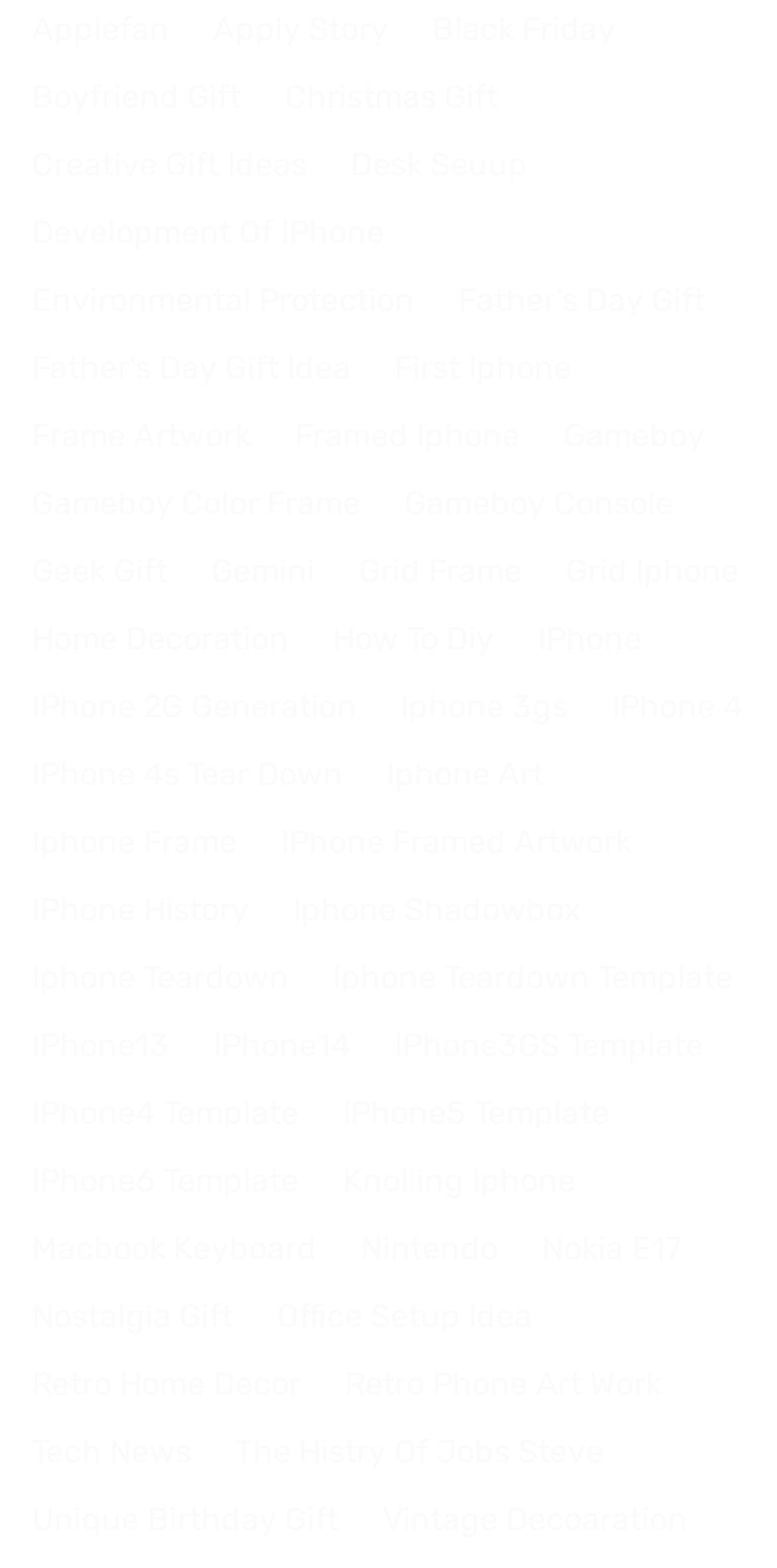Identify the bounding box coordinates of the area you need to click to perform the following instruction: "Learn about Development Of IPhone".

[0.041, 0.136, 0.495, 0.16]